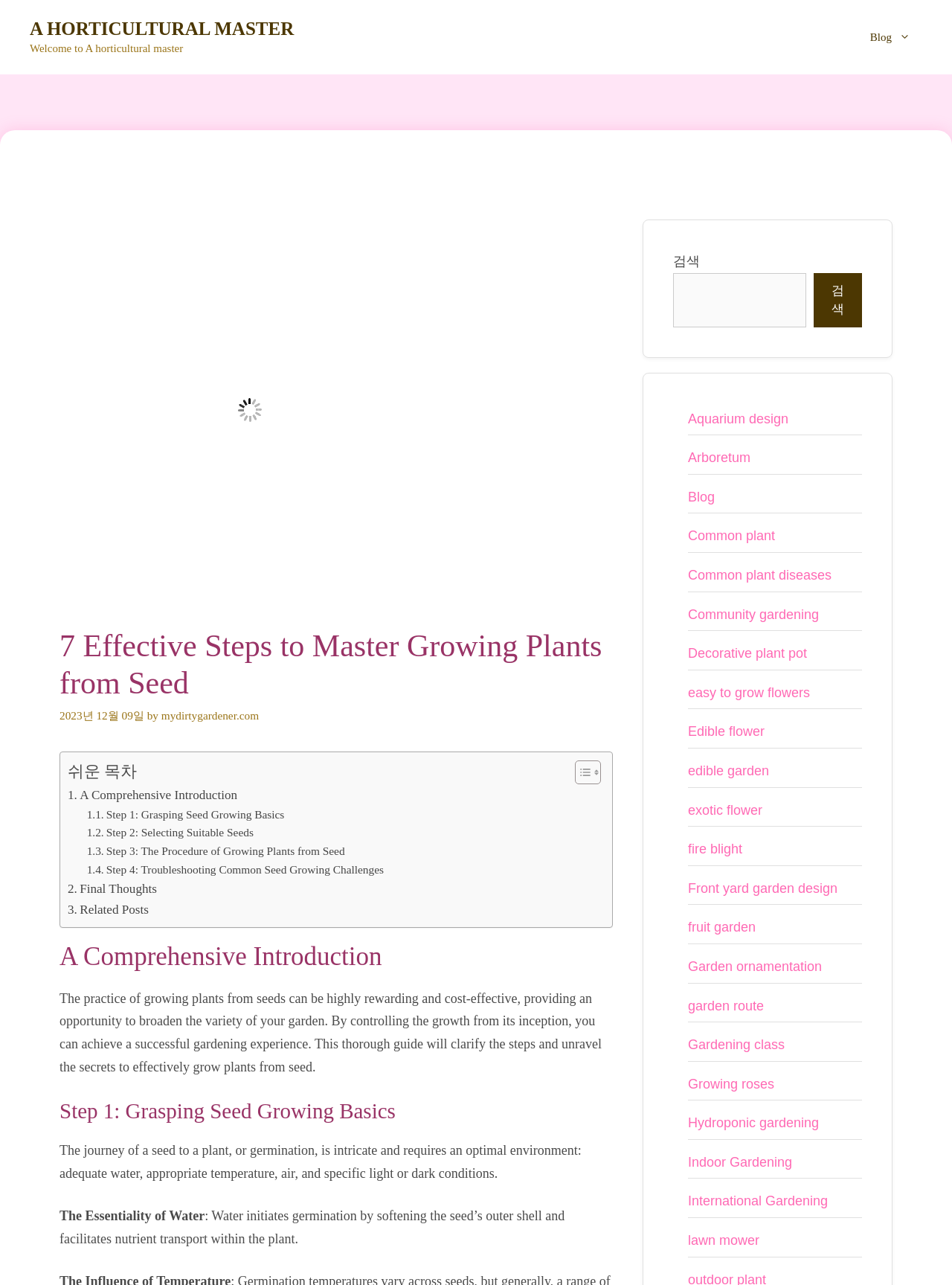How many steps are there in the guide?
Using the image, provide a concise answer in one word or a short phrase.

7